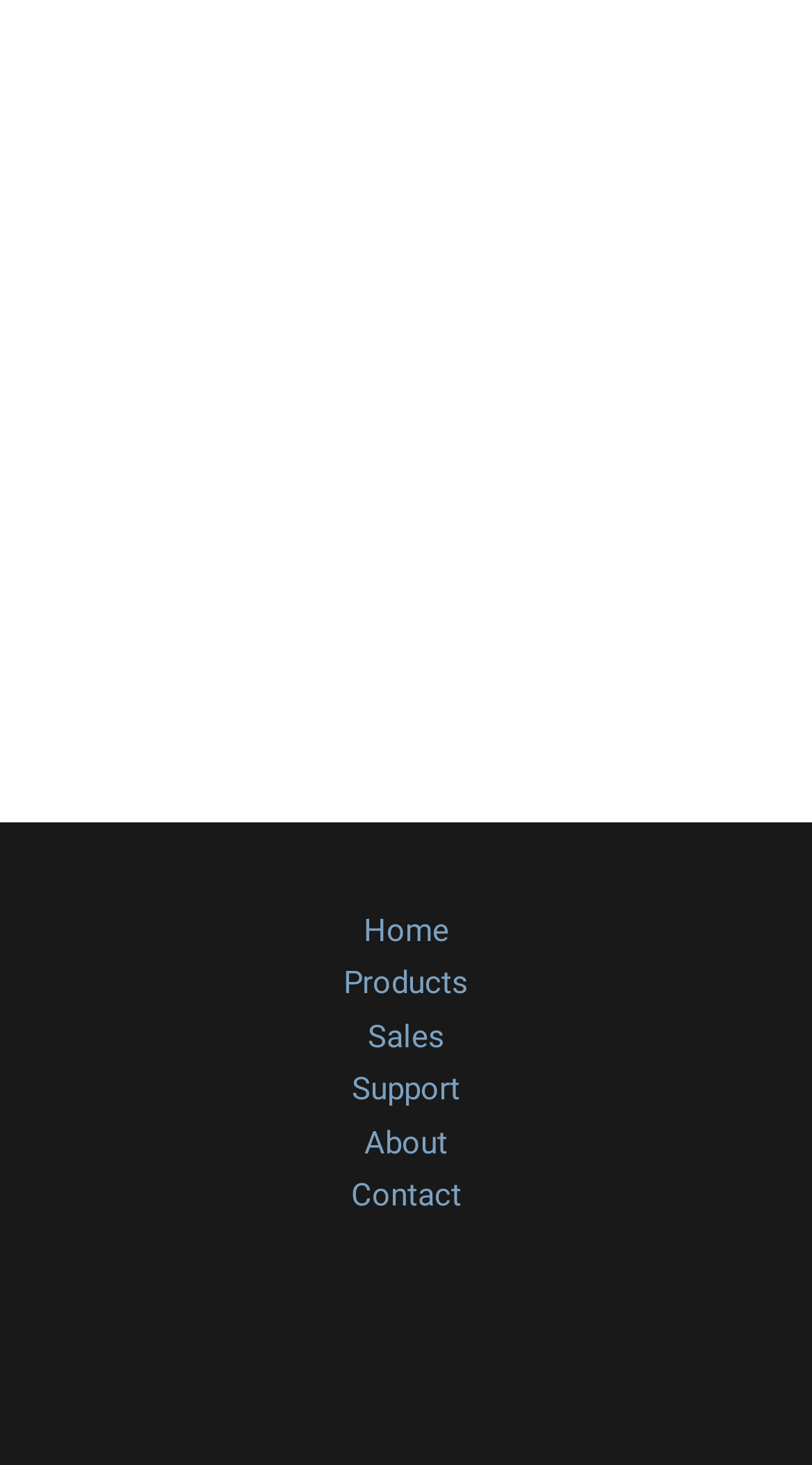What is the purpose of the links in the site navigation?
Based on the image, provide your answer in one word or phrase.

To navigate to different pages